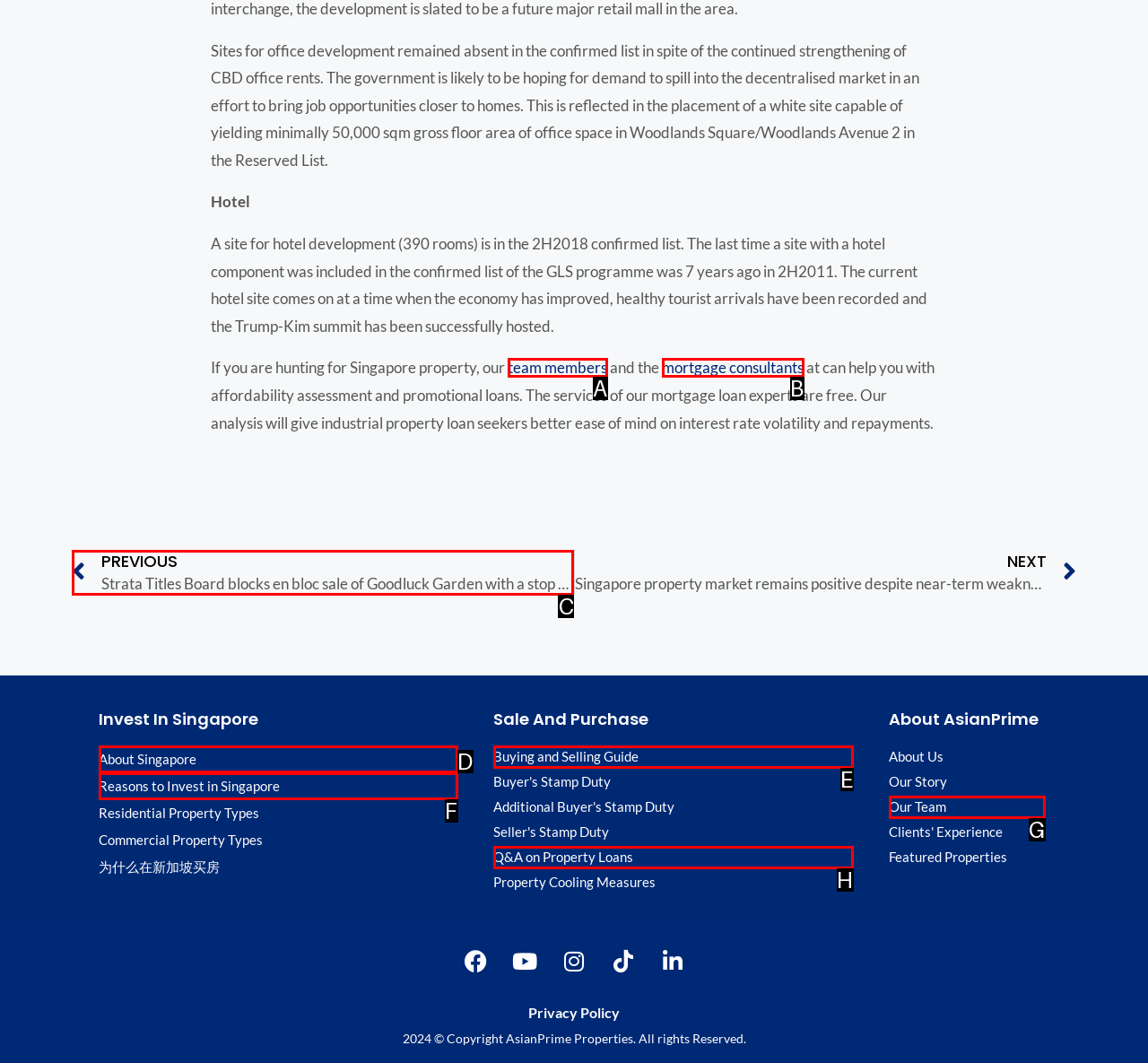Point out the option that best suits the description: Q&A on Property Loans
Indicate your answer with the letter of the selected choice.

H